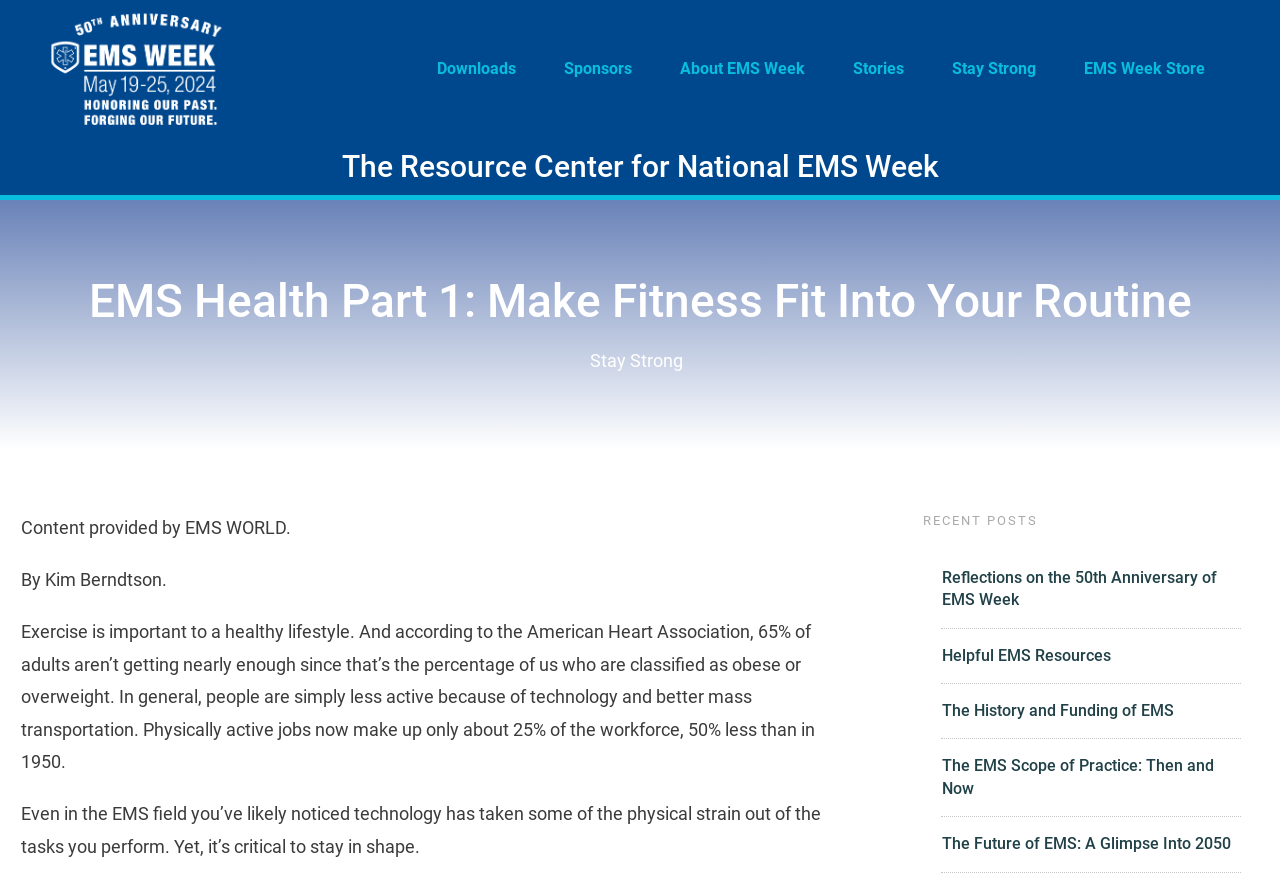Who is the author of the article?
Based on the screenshot, give a detailed explanation to answer the question.

I found the answer by looking at the static text element with the bounding box coordinates [0.016, 0.652, 0.13, 0.676], which contains the text 'By Kim Berndtson.'.